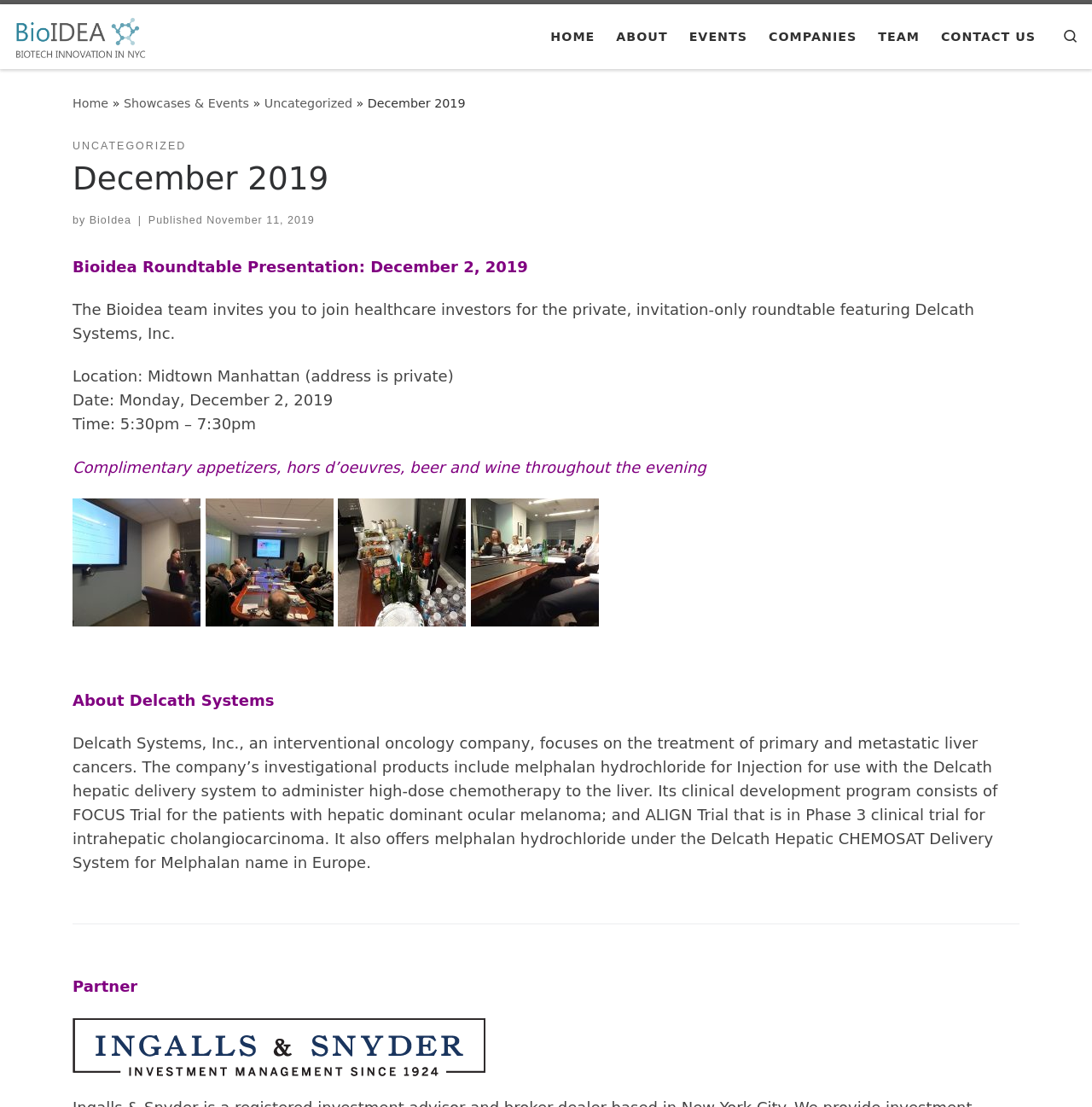Please specify the bounding box coordinates of the element that should be clicked to execute the given instruction: 'Click on the 'HOME' link'. Ensure the coordinates are four float numbers between 0 and 1, expressed as [left, top, right, bottom].

[0.499, 0.017, 0.55, 0.049]